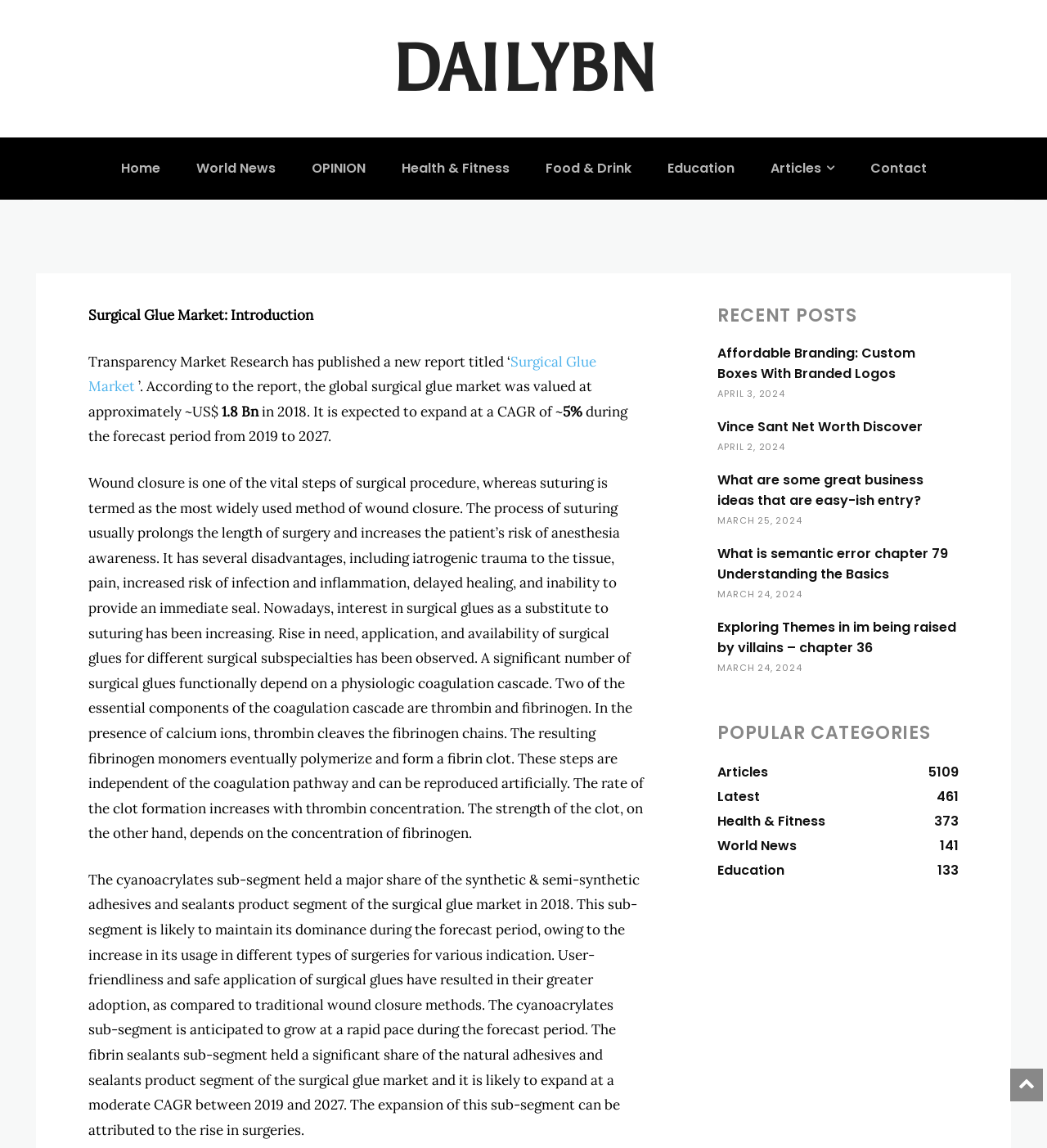How many recent posts are listed on the webpage?
Using the information from the image, answer the question thoroughly.

The answer can be found by counting the number of recent posts listed under the 'RECENT POSTS' heading. There are 5 recent posts listed, each with a title and a date.